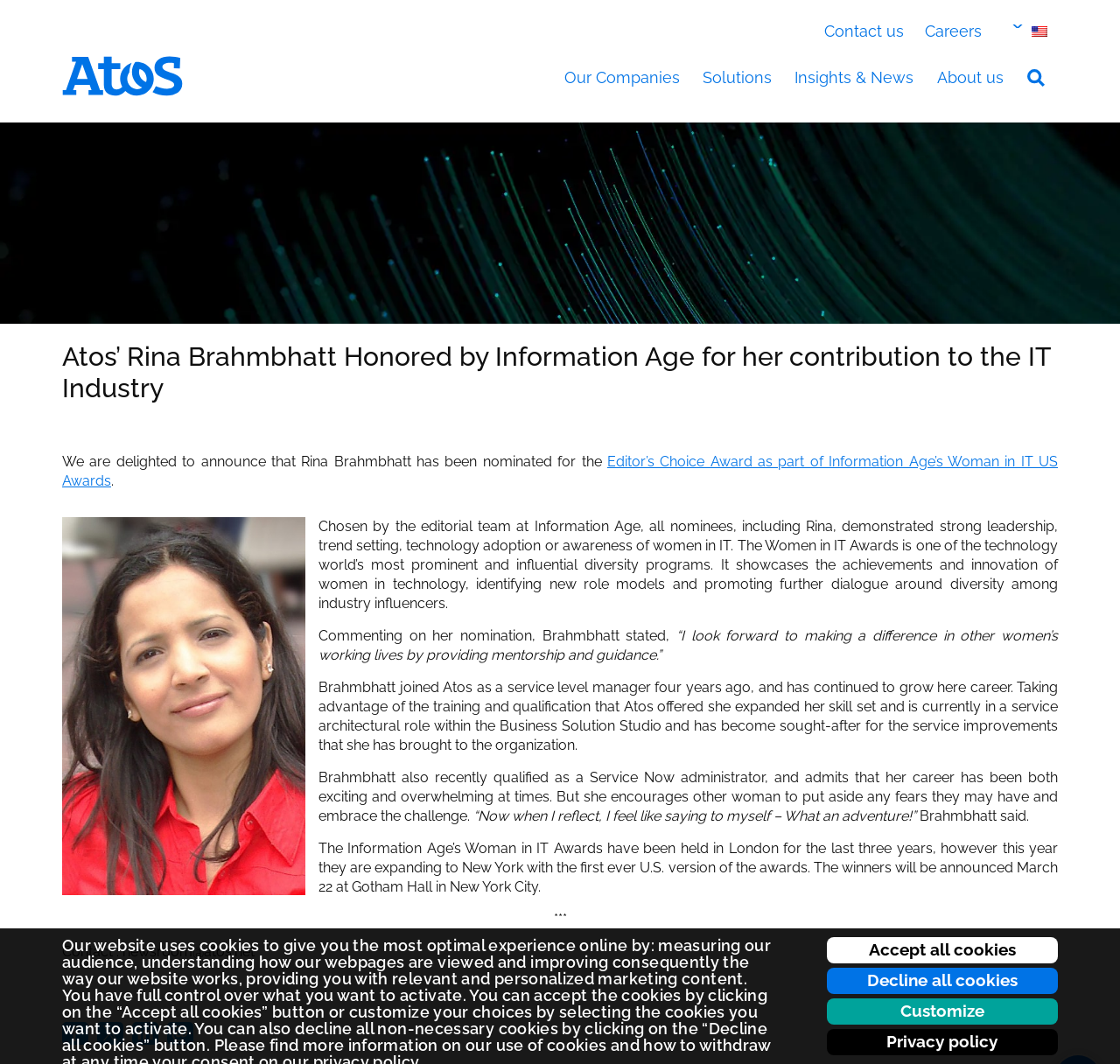Find the bounding box coordinates for the area that must be clicked to perform this action: "Click the Contact us link".

[0.736, 0.021, 0.807, 0.038]